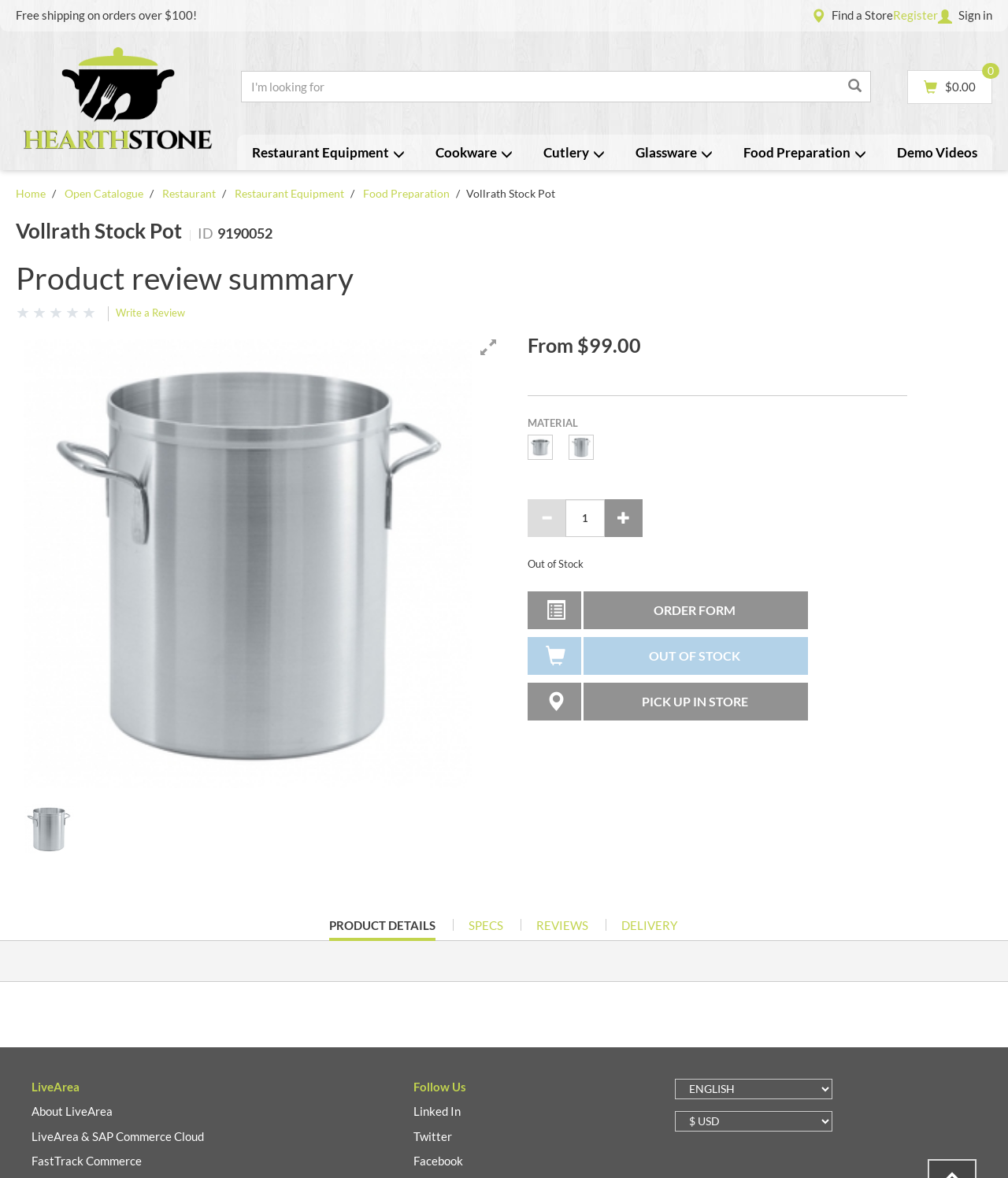What is the product ID of the Vollrath Stock Pot?
Carefully analyze the image and provide a thorough answer to the question.

The webpage has a section with a static text 'ID' and a static text '9190052' next to it, which indicates that the product ID of the Vollrath Stock Pot is 9190052.